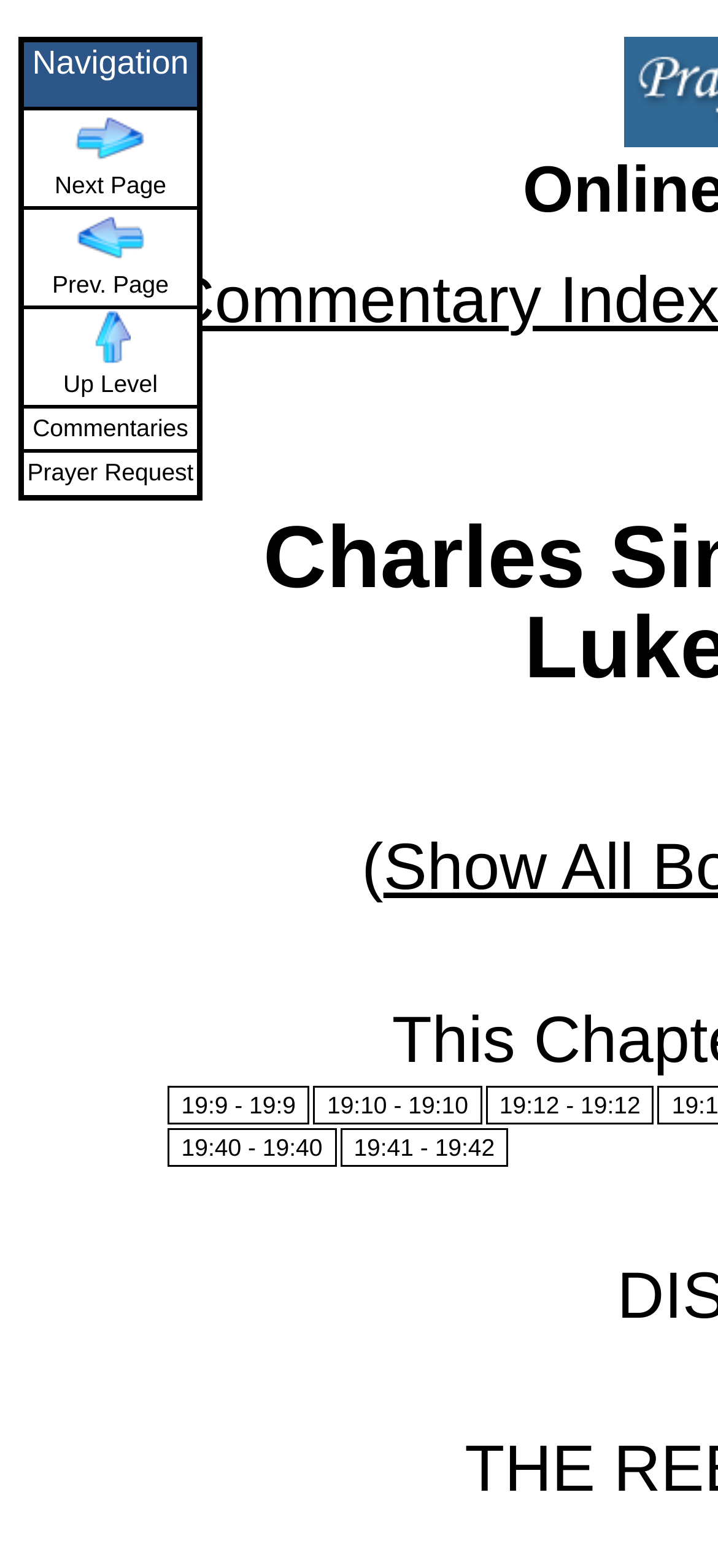Using the description "Associated Press", predict the bounding box of the relevant HTML element.

None